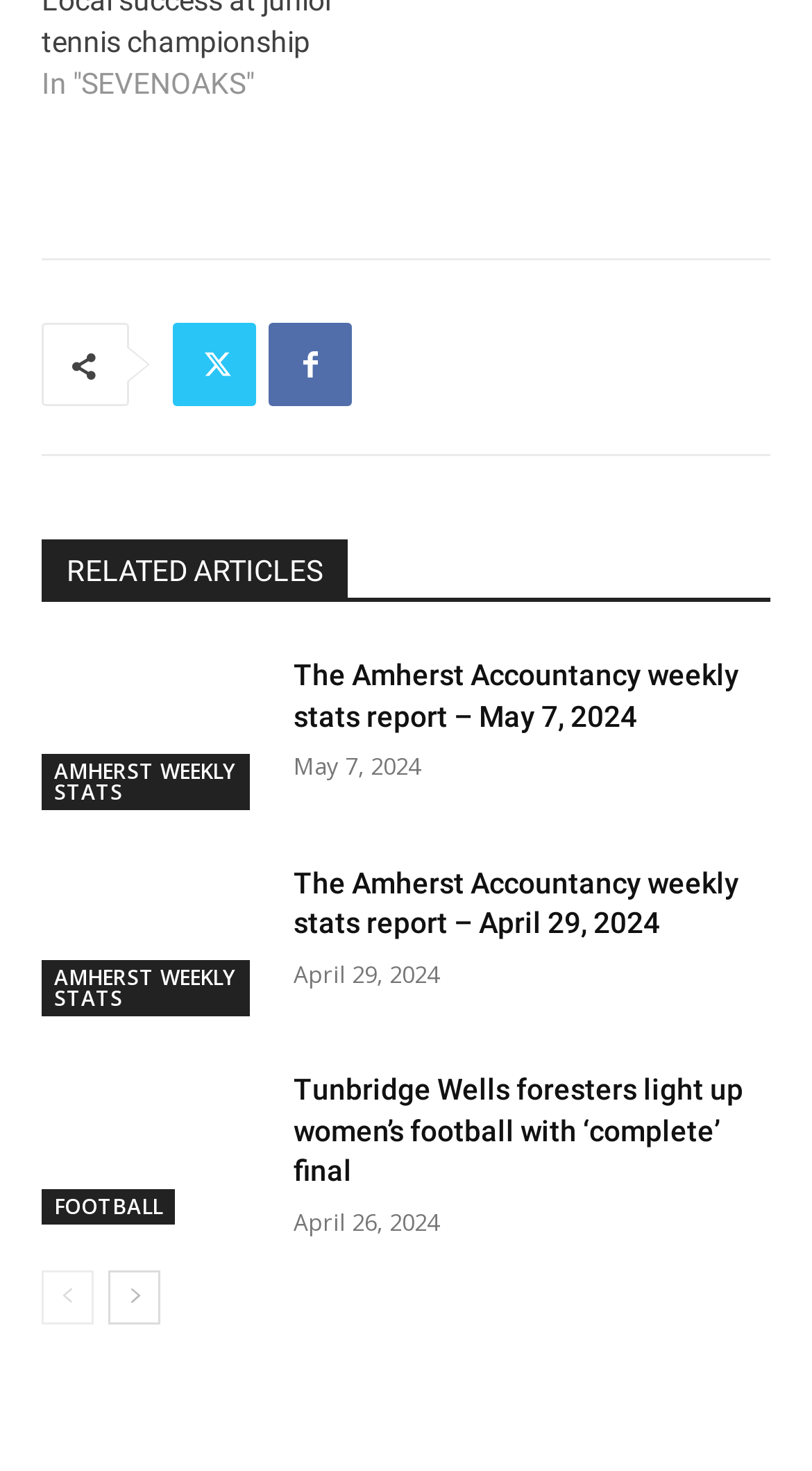Provide a single word or phrase answer to the question: 
How many articles are listed on this page?

4